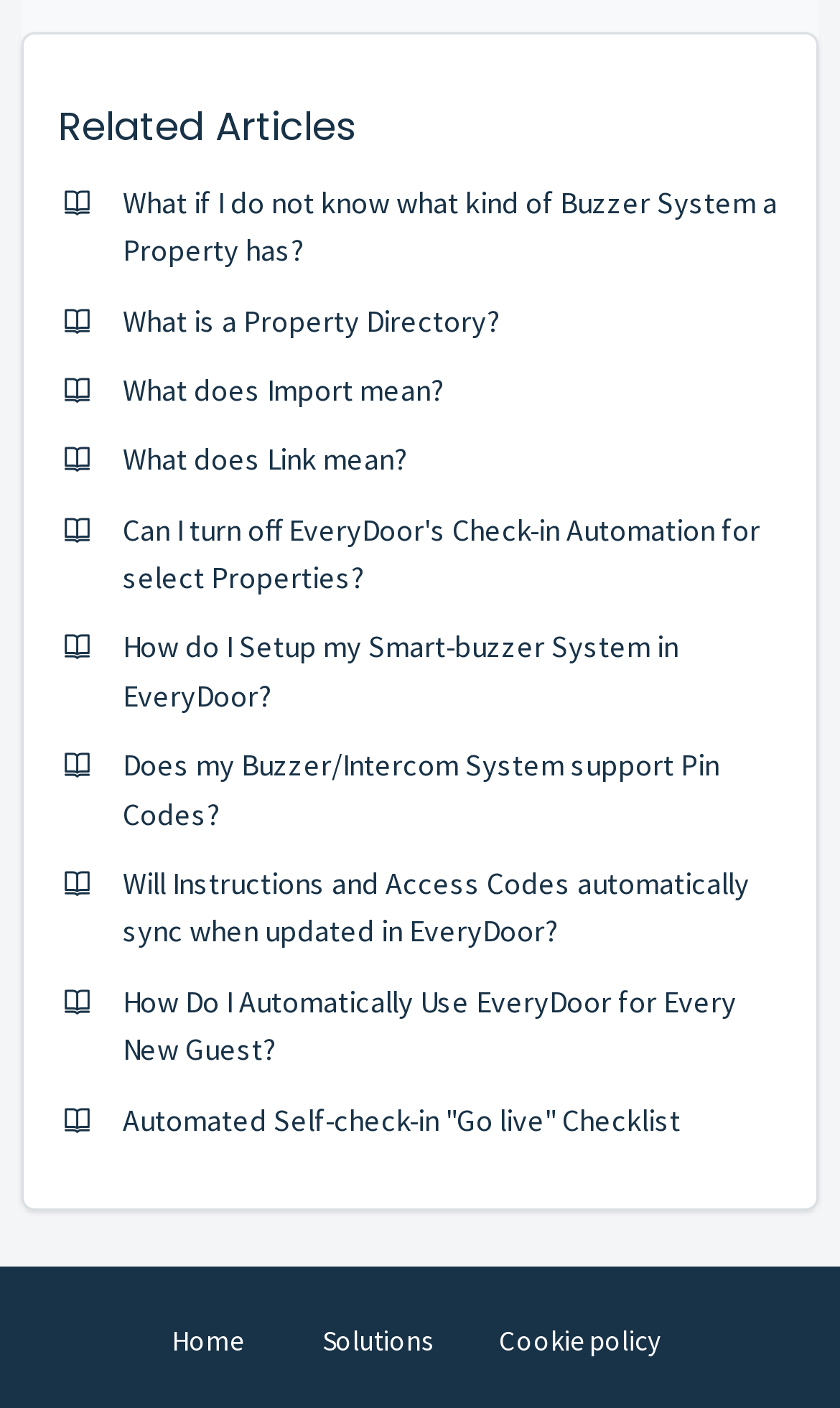Given the element description: "Automated Self-check-in "Go live" Checklist", predict the bounding box coordinates of the UI element it refers to, using four float numbers between 0 and 1, i.e., [left, top, right, bottom].

[0.146, 0.781, 0.81, 0.809]